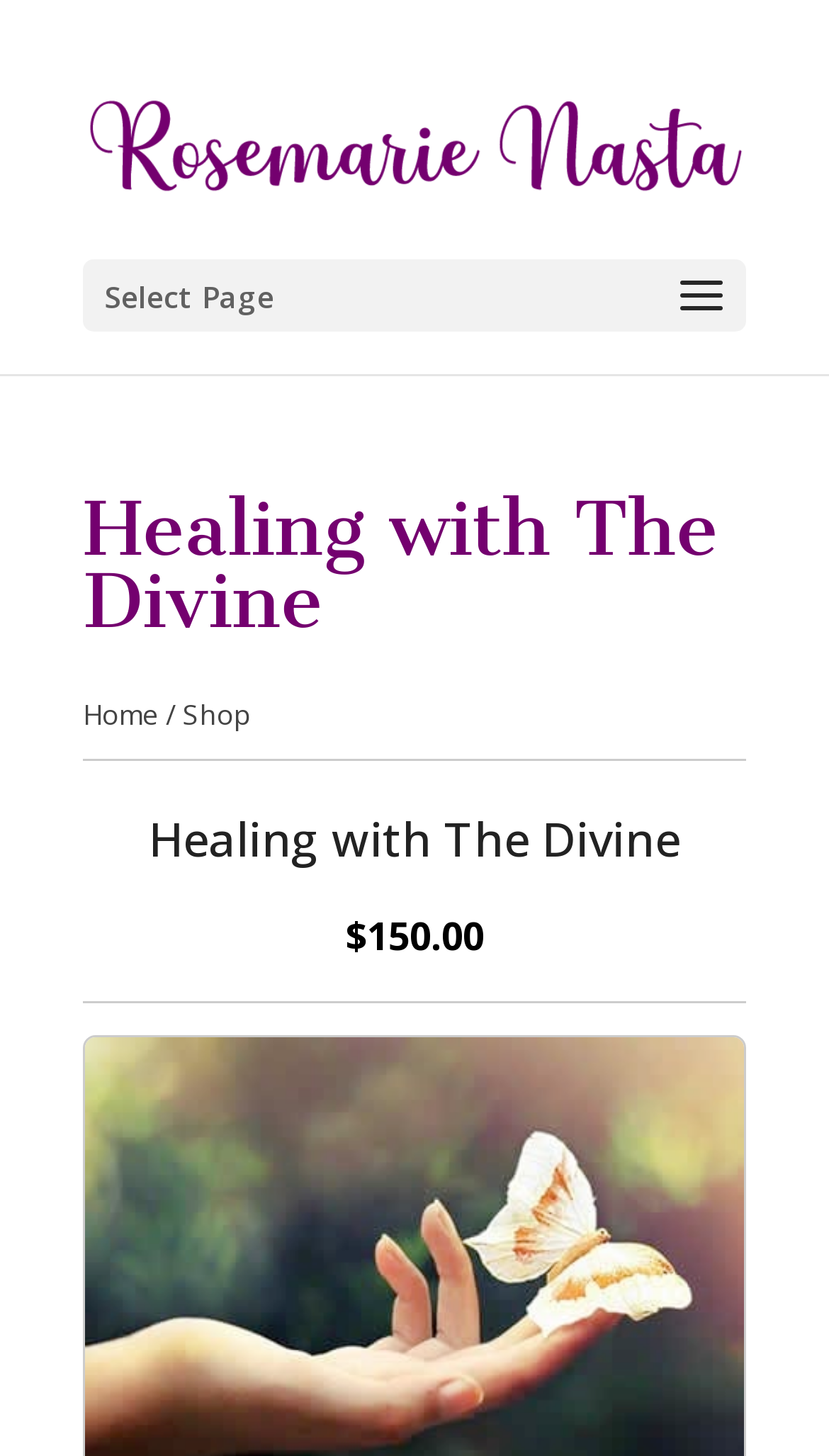For the given element description alt="Rosemarie Nasta", determine the bounding box coordinates of the UI element. The coordinates should follow the format (top-left x, top-left y, bottom-right x, bottom-right y) and be within the range of 0 to 1.

[0.1, 0.085, 0.9, 0.12]